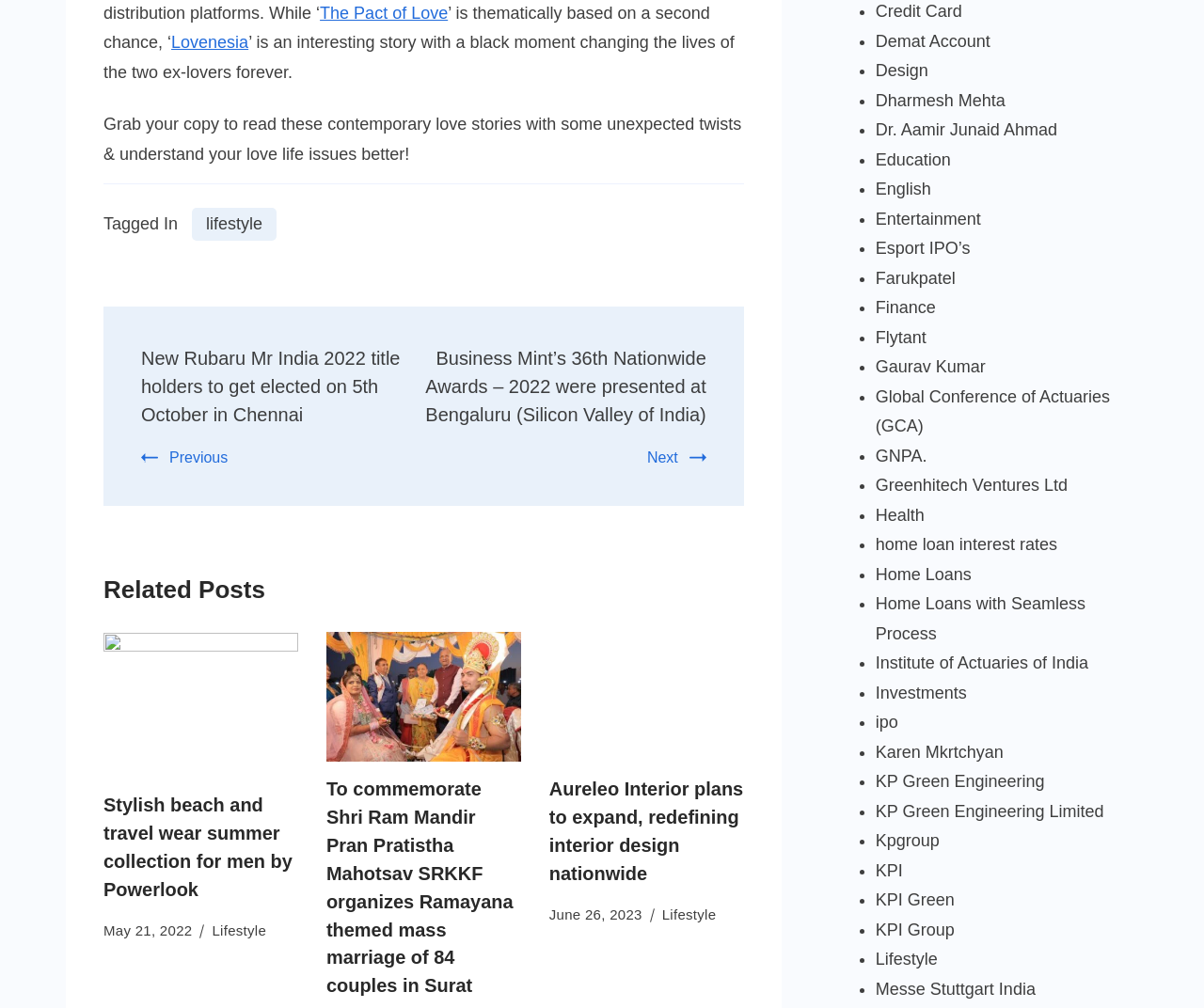Can you provide the bounding box coordinates for the element that should be clicked to implement the instruction: "Explore 'Aureleo Interior plans to expand, redefining interior design nationwide'"?

[0.456, 0.772, 0.617, 0.876]